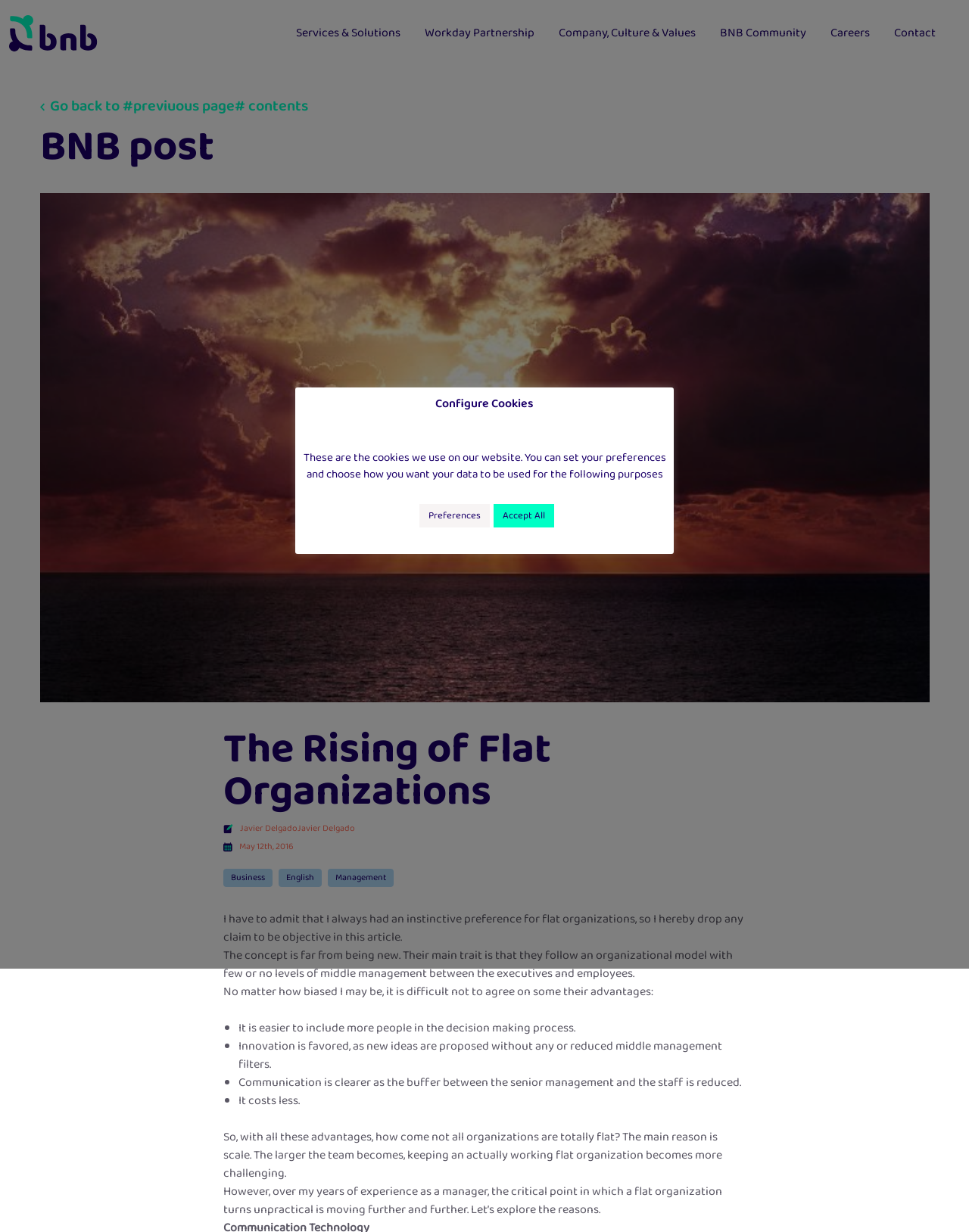Identify the coordinates of the bounding box for the element described below: "BNB Community". Return the coordinates as four float numbers between 0 and 1: [left, top, right, bottom].

[0.73, 0.015, 0.845, 0.039]